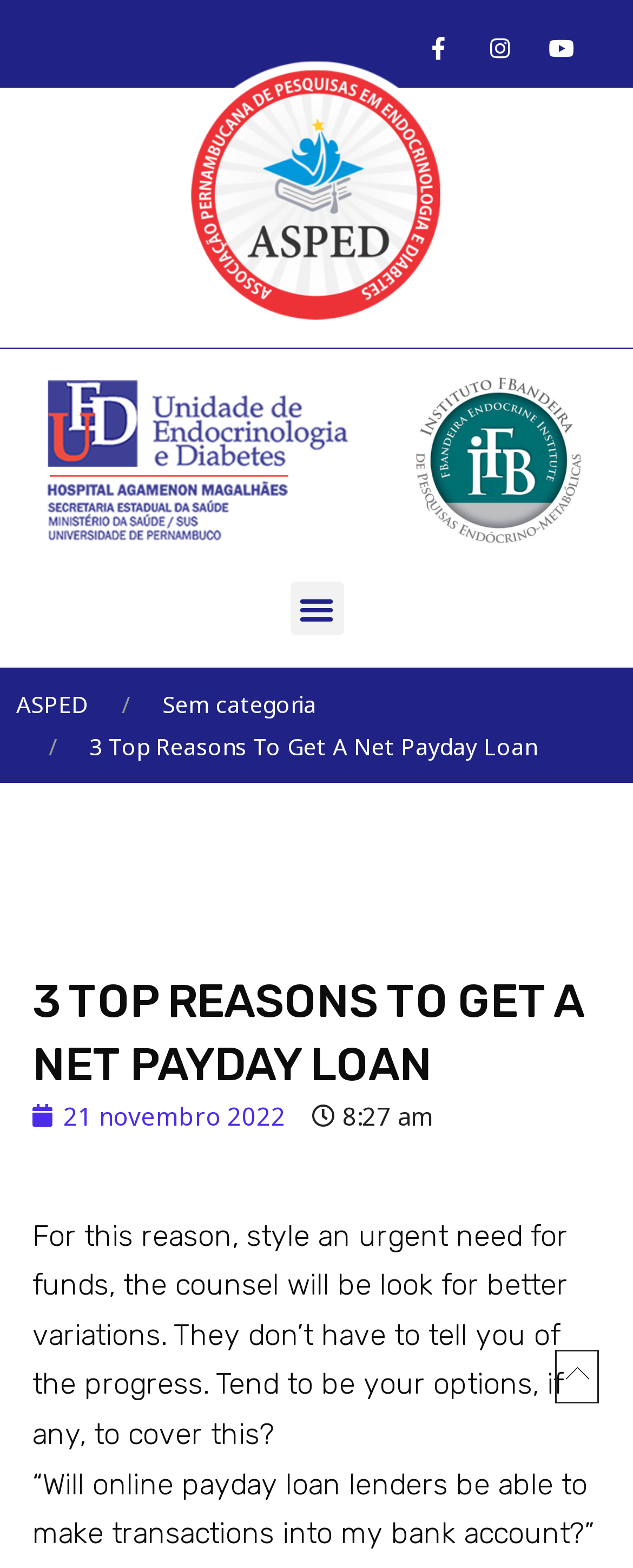Can you find and provide the title of the webpage?

3 TOP REASONS TO GET A NET PAYDAY LOAN